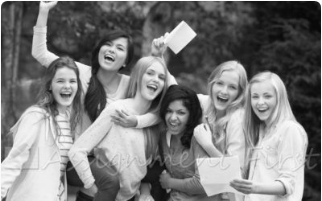Provide a thorough description of the image.

The image features a joyful group of six girls celebrating together in a lively outdoor setting. Their expressions are filled with happiness and excitement as they pose for the camera, showcasing their camaraderie. One girl is playfully lifted up by another, while others hold up sheets of paper, possibly signifying a successful moment or milestone they've achieved together. The black and white filter adds a timeless quality to the scene, emphasizing the connection and genuine emotions shared among them. This image conveys a sense of friendship, teamwork, and the celebration of achievements, making it relatable to anyone who has enjoyed moments of joy with friends.